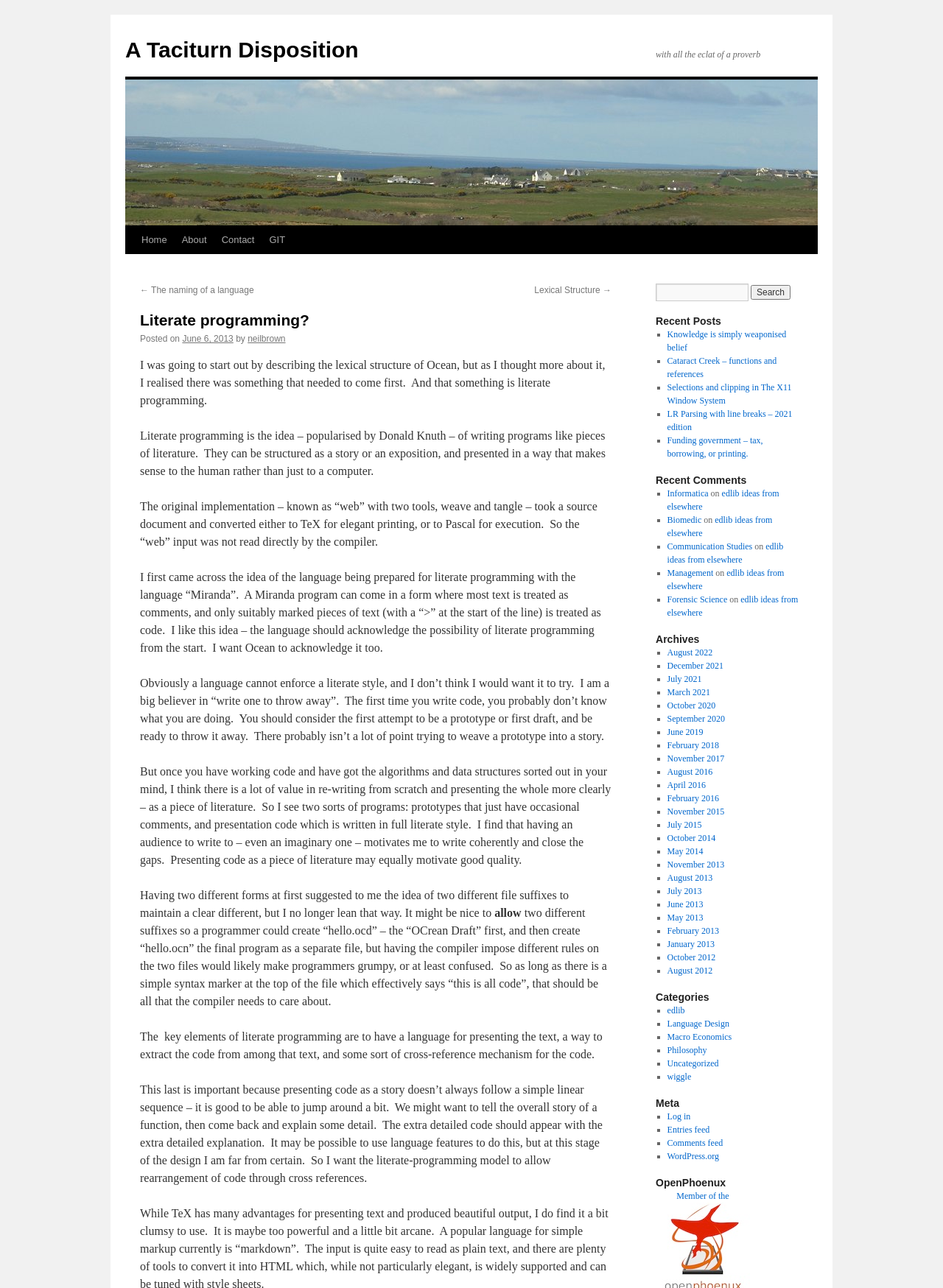What is the name of the language being discussed?
Refer to the screenshot and deliver a thorough answer to the question presented.

The webpage mentions that the author wants the language 'Ocean' to acknowledge the possibility of literate programming from the start, implying that Ocean is the language being discussed.